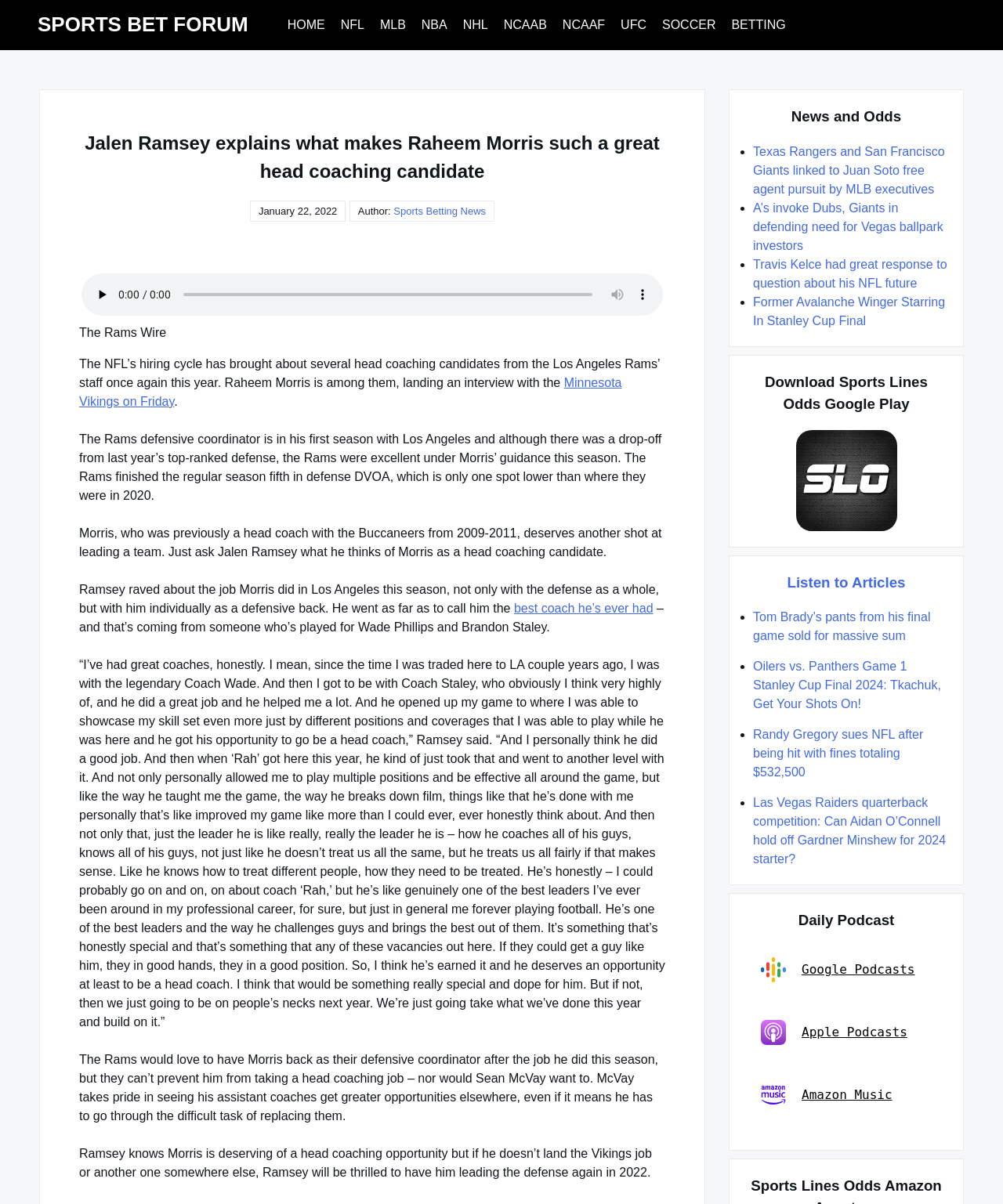What is the name of the website?
Please look at the screenshot and answer using one word or phrase.

SPORTS BET FORUM